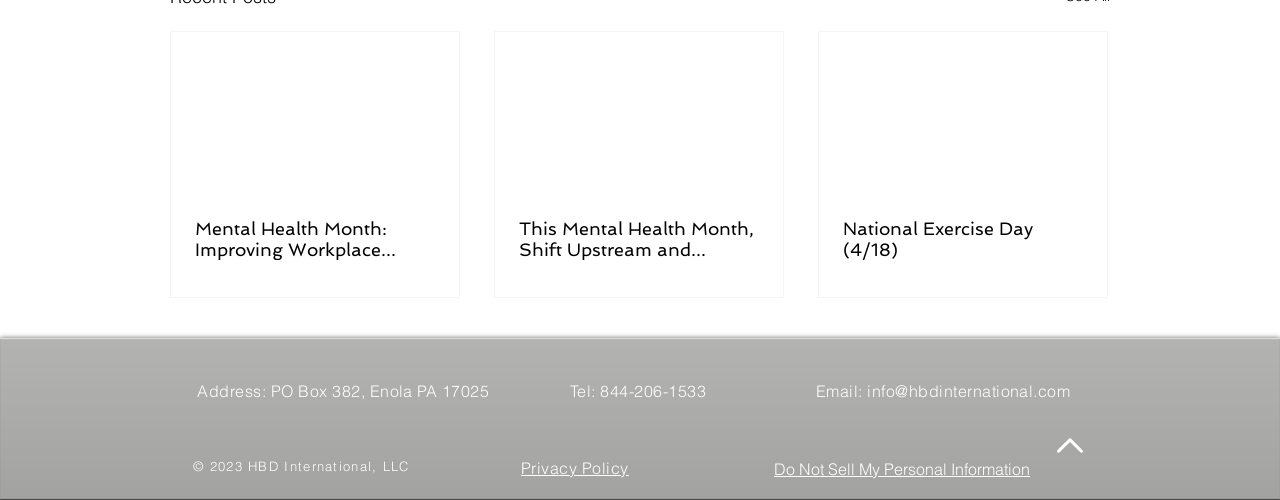Predict the bounding box of the UI element based on the description: "National Exercise Day (4/18)". The coordinates should be four float numbers between 0 and 1, formatted as [left, top, right, bottom].

[0.659, 0.436, 0.846, 0.52]